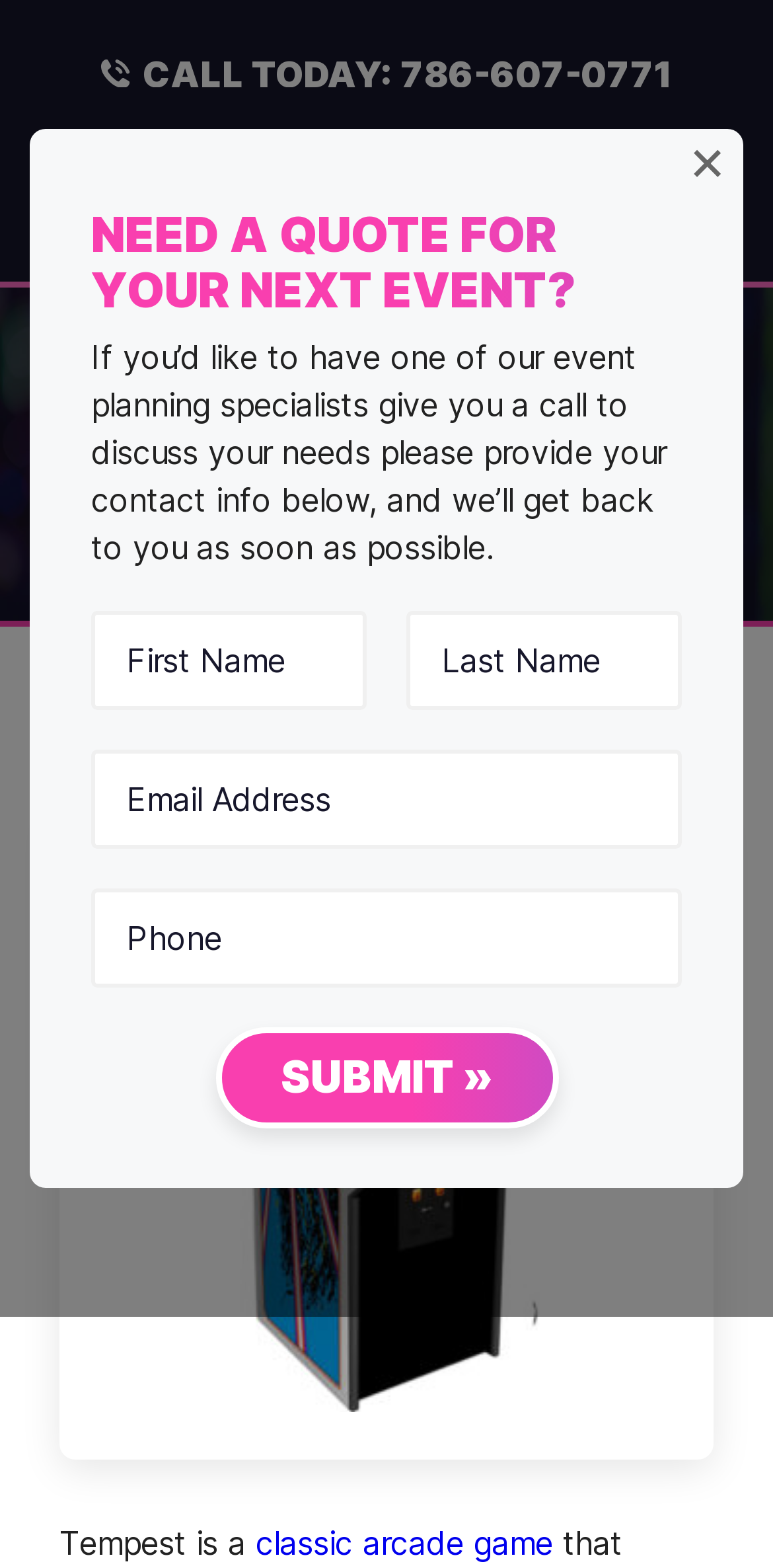Can you specify the bounding box coordinates of the area that needs to be clicked to fulfill the following instruction: "View product image"?

None